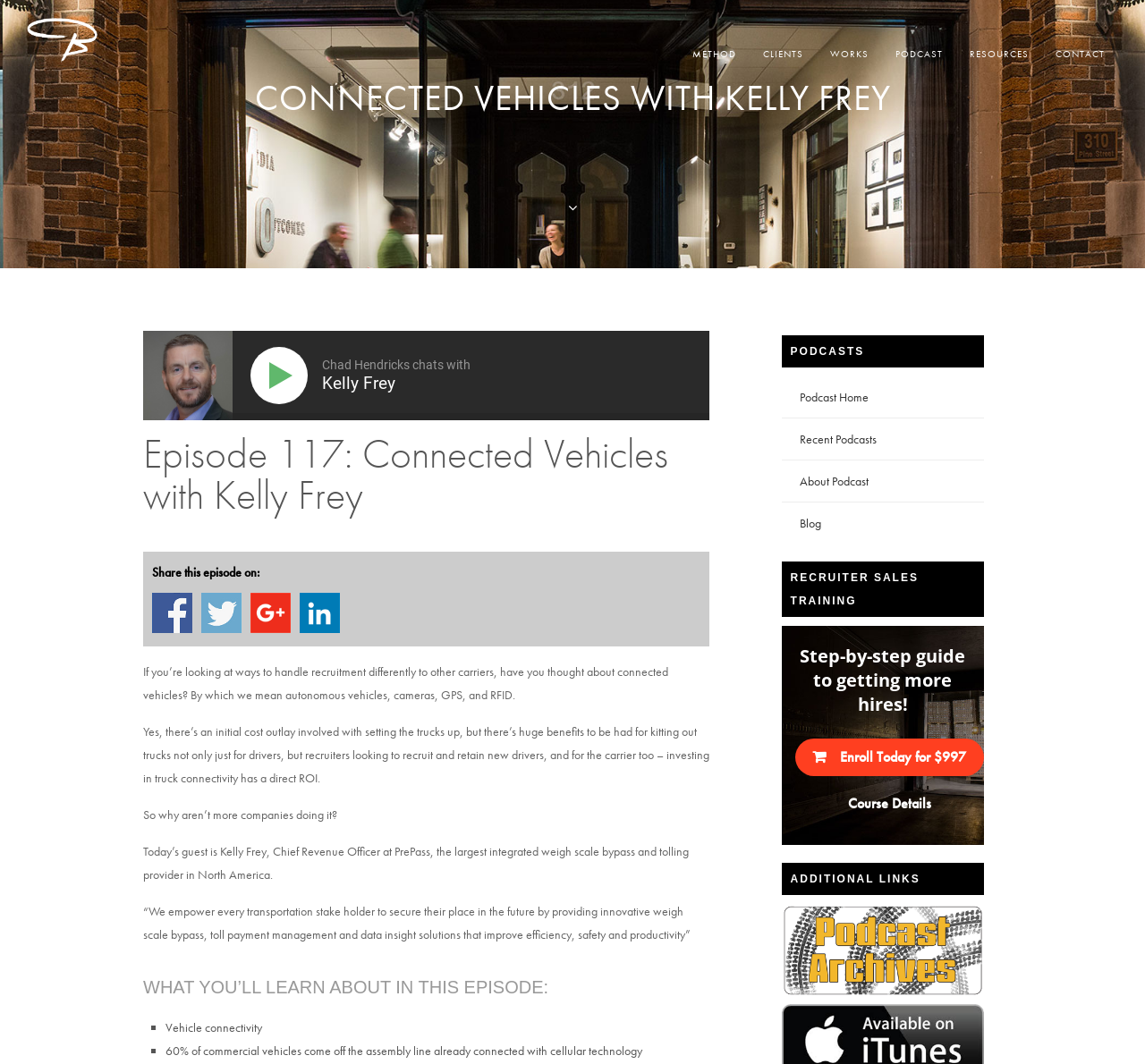Find the bounding box coordinates for the UI element that matches this description: "Podcast".

[0.782, 0.017, 0.823, 0.084]